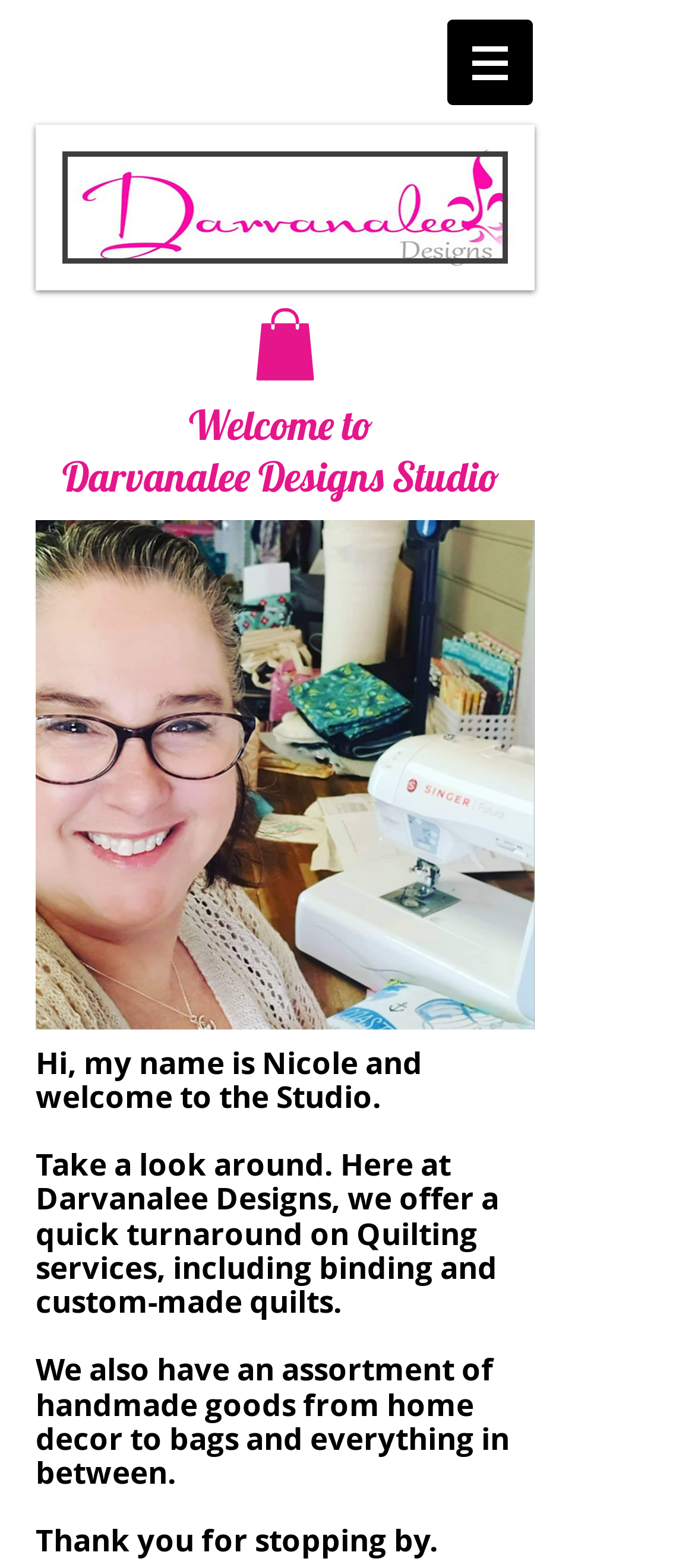What is the position of the profile picture?
Based on the image, answer the question with as much detail as possible.

I found an image element with the description 'profile pic for channel (1).png' which has a y1 coordinate of 0.331, indicating that it is positioned below the heading element with the text 'Welcome to Darvanalee Designs Studio'.